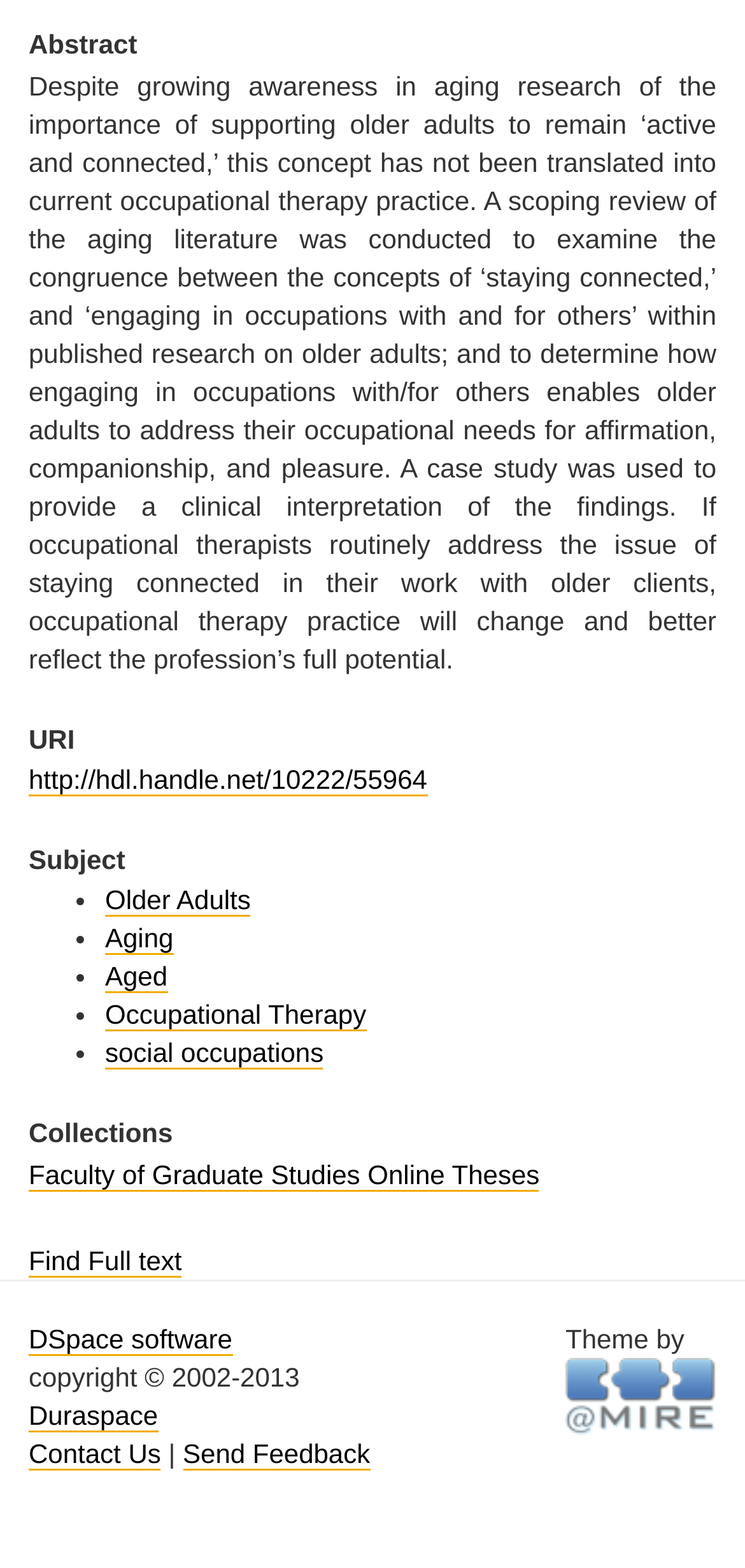Identify the bounding box for the described UI element. Provide the coordinates in (top-left x, top-left y, bottom-right x, bottom-right y) format with values ranging from 0 to 1: parent_node: Theme by title="@mire NV"

[0.759, 0.879, 0.962, 0.899]